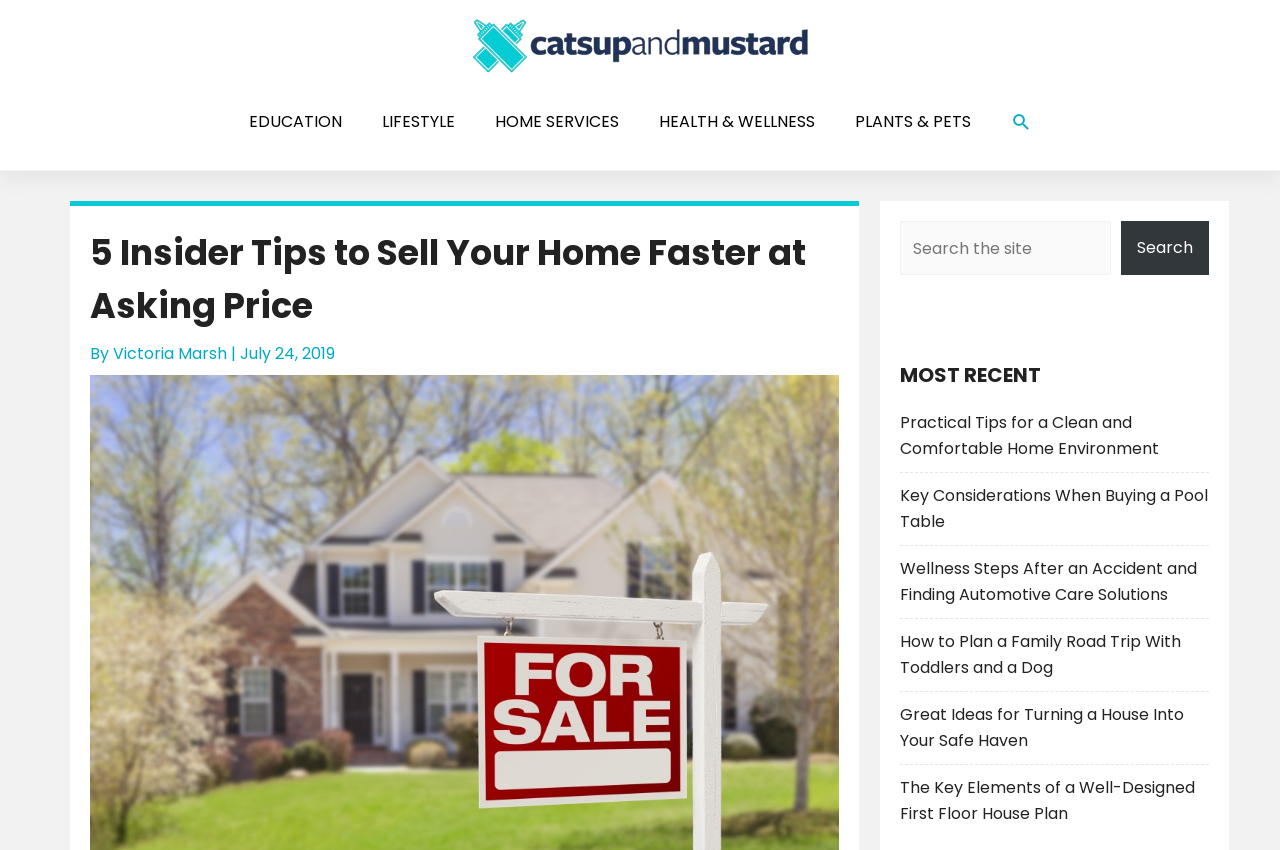Identify the bounding box coordinates of the region that needs to be clicked to carry out this instruction: "Visit the 'Catsup and Mustard' homepage". Provide these coordinates as four float numbers ranging from 0 to 1, i.e., [left, top, right, bottom].

[0.367, 0.038, 0.633, 0.065]